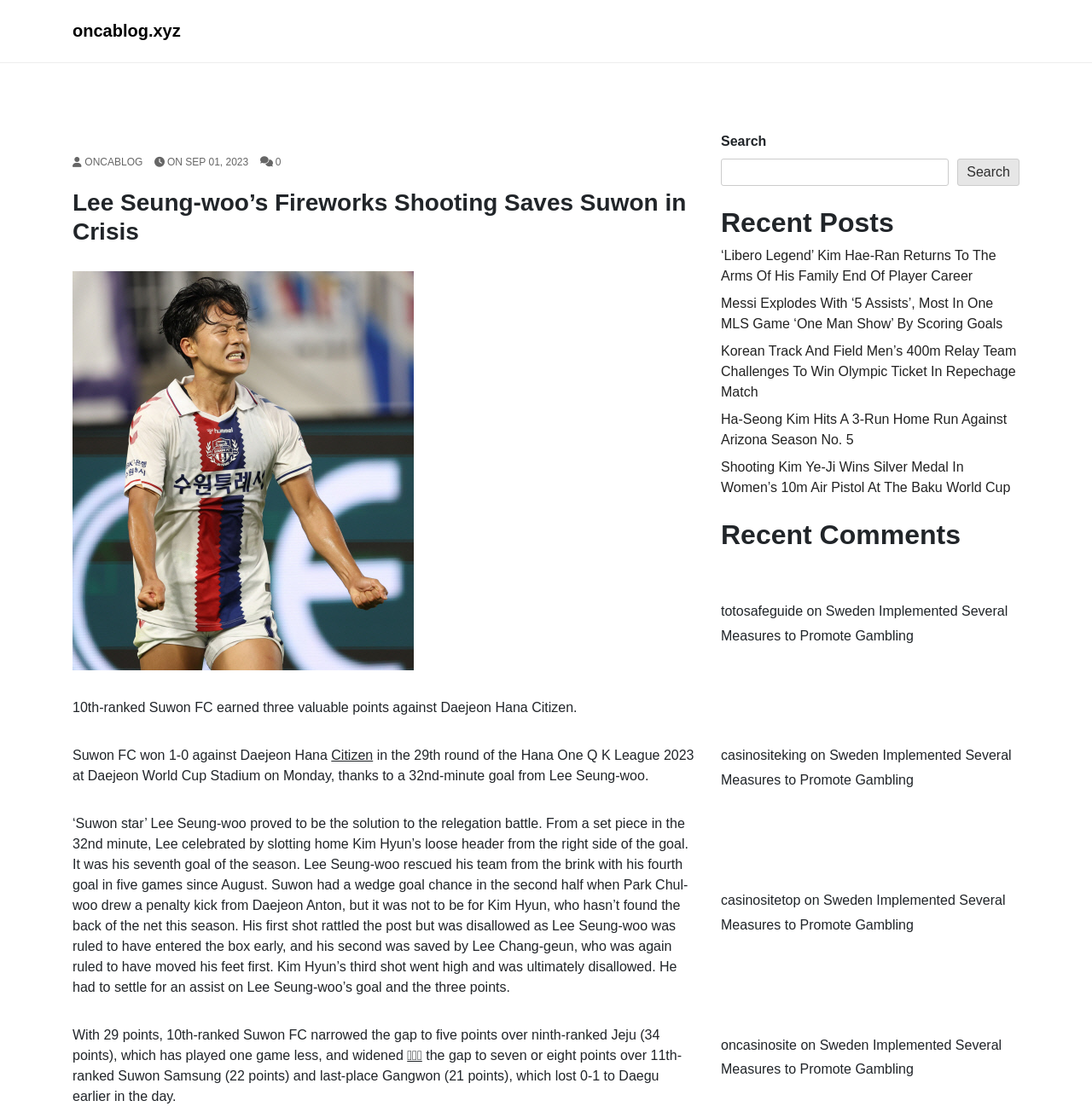Provide the bounding box coordinates, formatted as (top-left x, top-left y, bottom-right x, bottom-right y), with all values being floating point numbers between 0 and 1. Identify the bounding box of the UI element that matches the description: Search

[0.877, 0.142, 0.934, 0.166]